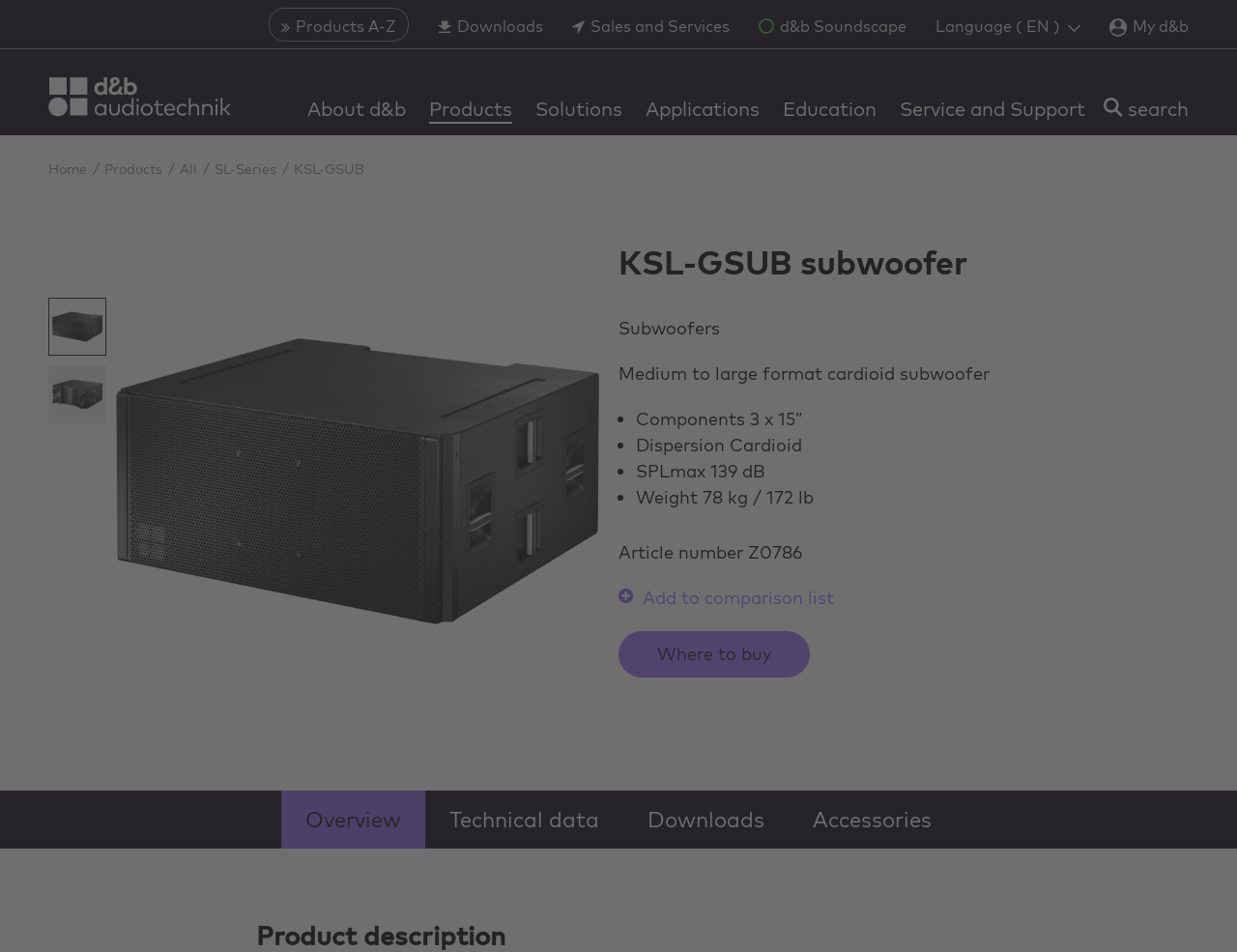How many 15” components does the subwoofer have? Based on the image, give a response in one word or a short phrase.

3